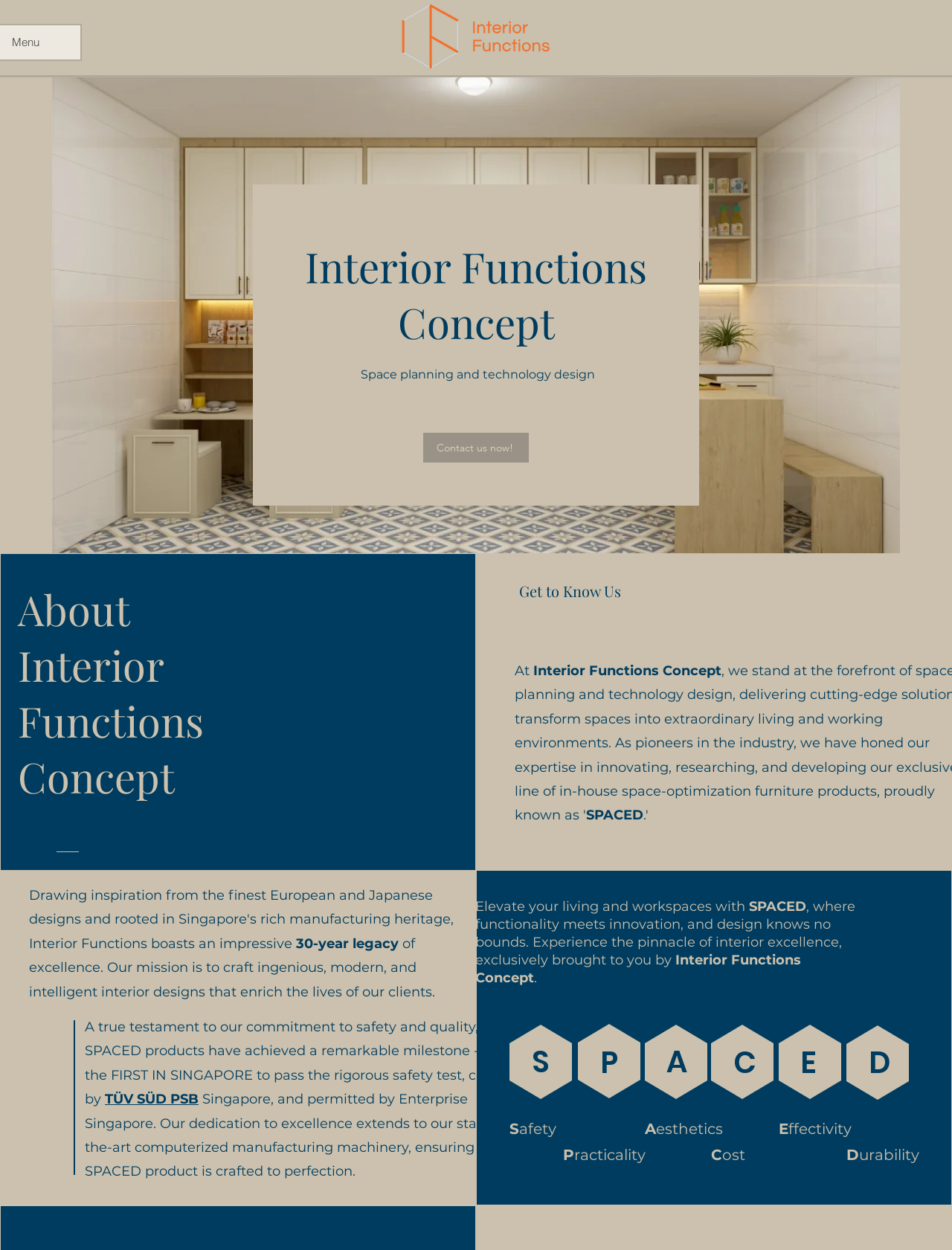Reply to the question below using a single word or brief phrase:
What is the name of the product?

SPACED